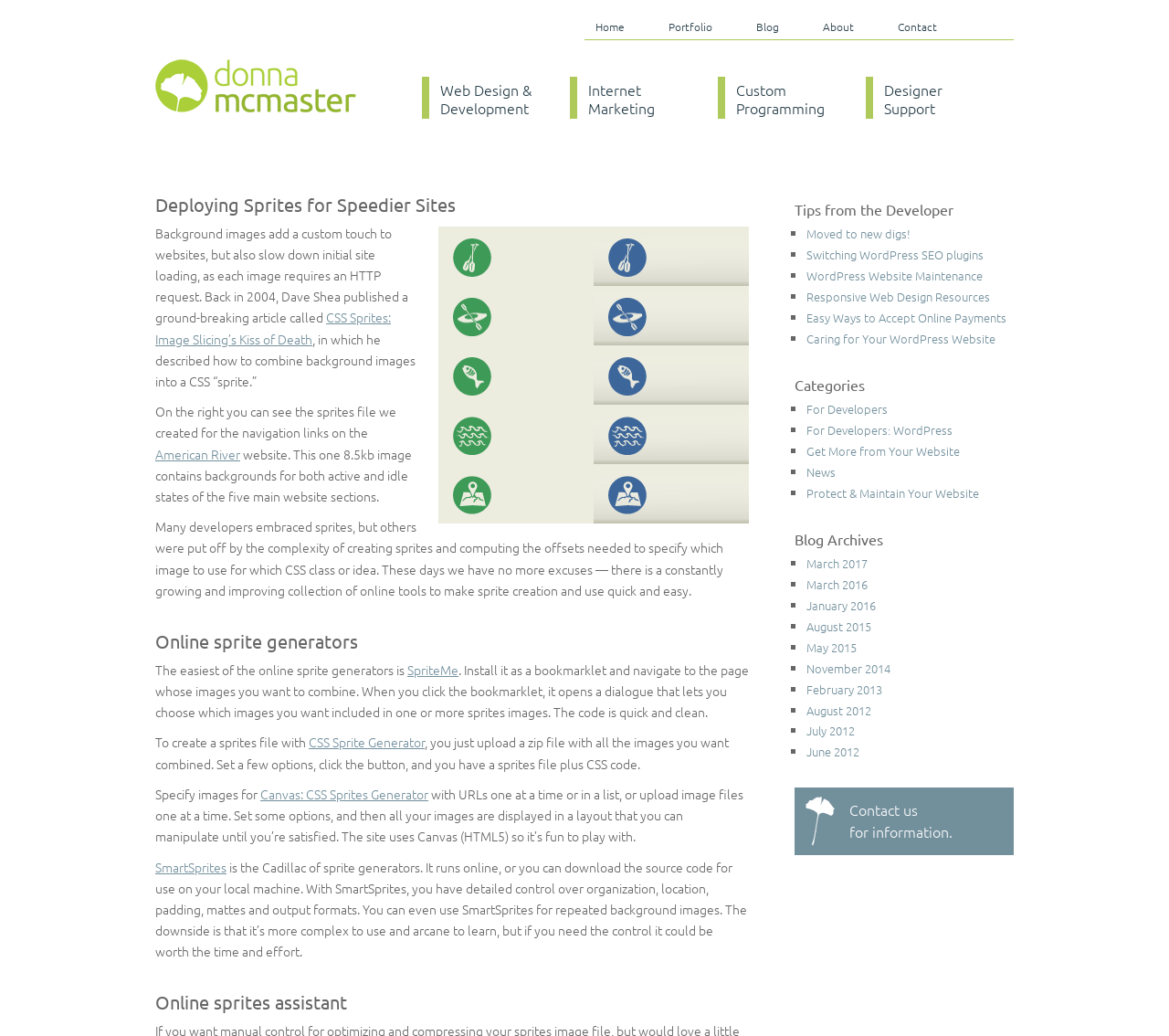What is the principal heading displayed on the webpage?

Deploying Sprites for Speedier Sites